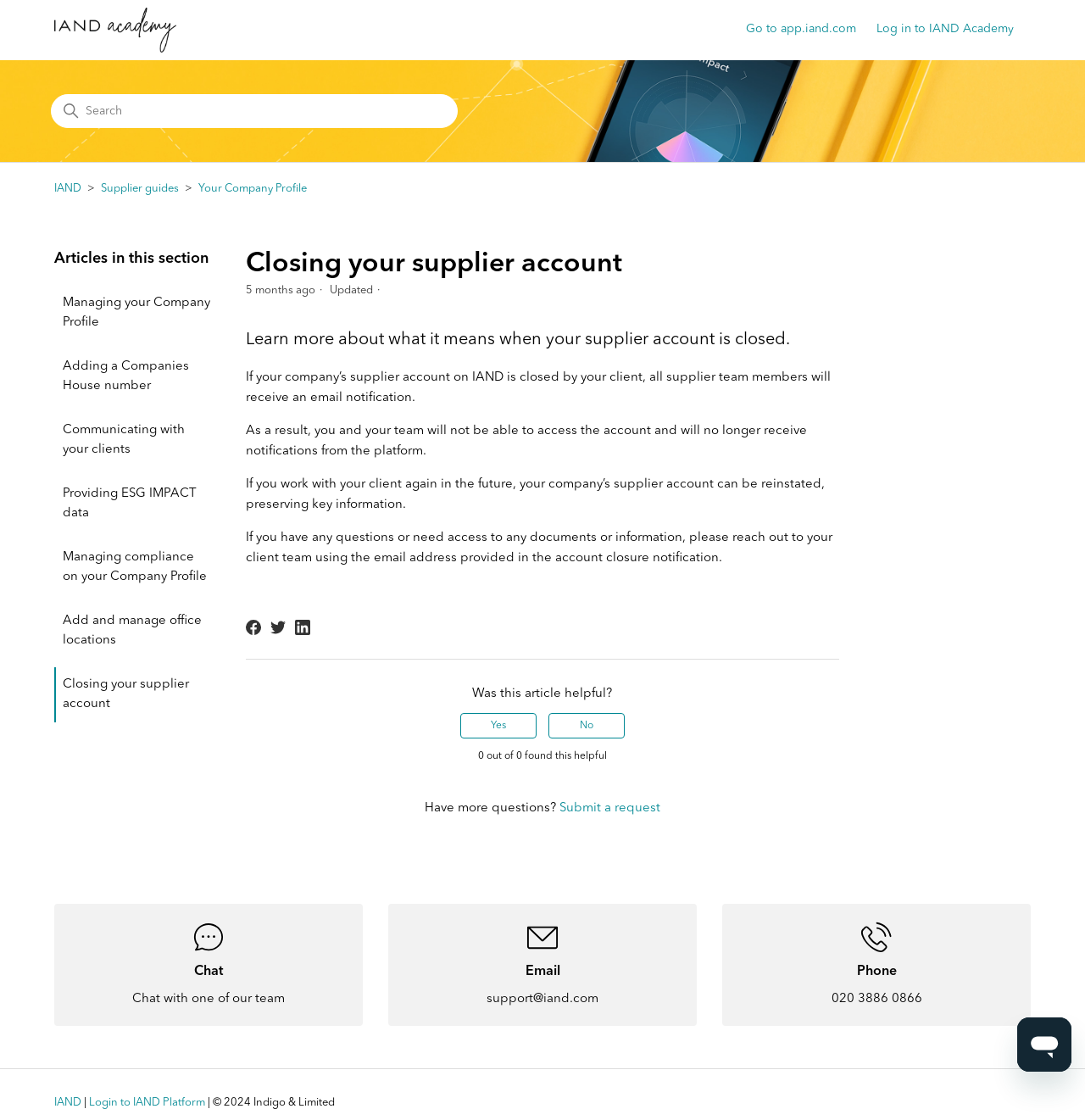Respond to the question below with a single word or phrase:
What social media platforms can I share this page on?

Facebook, Twitter, LinkedIn